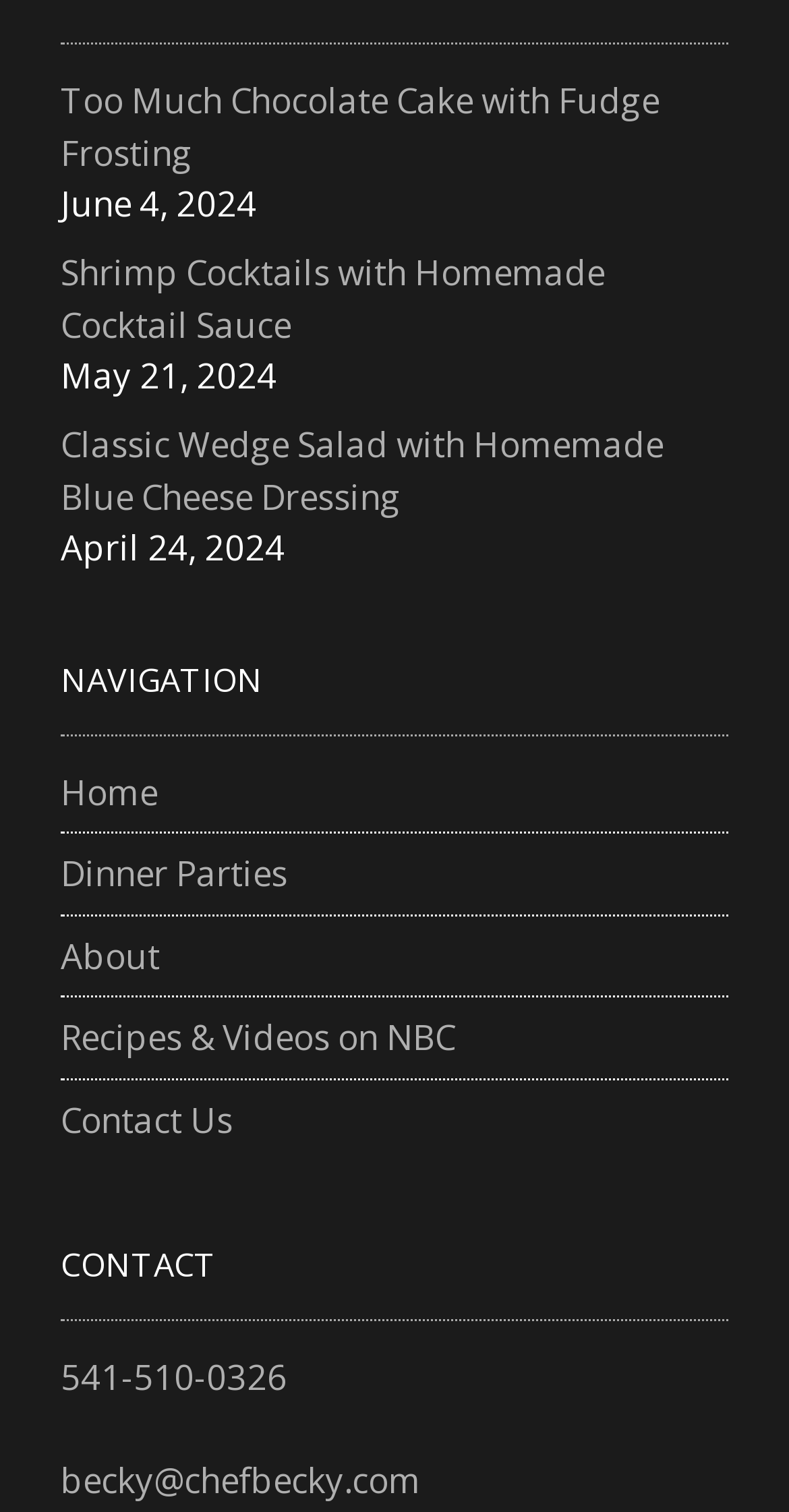Could you highlight the region that needs to be clicked to execute the instruction: "view Dinner Parties page"?

[0.077, 0.562, 0.364, 0.593]